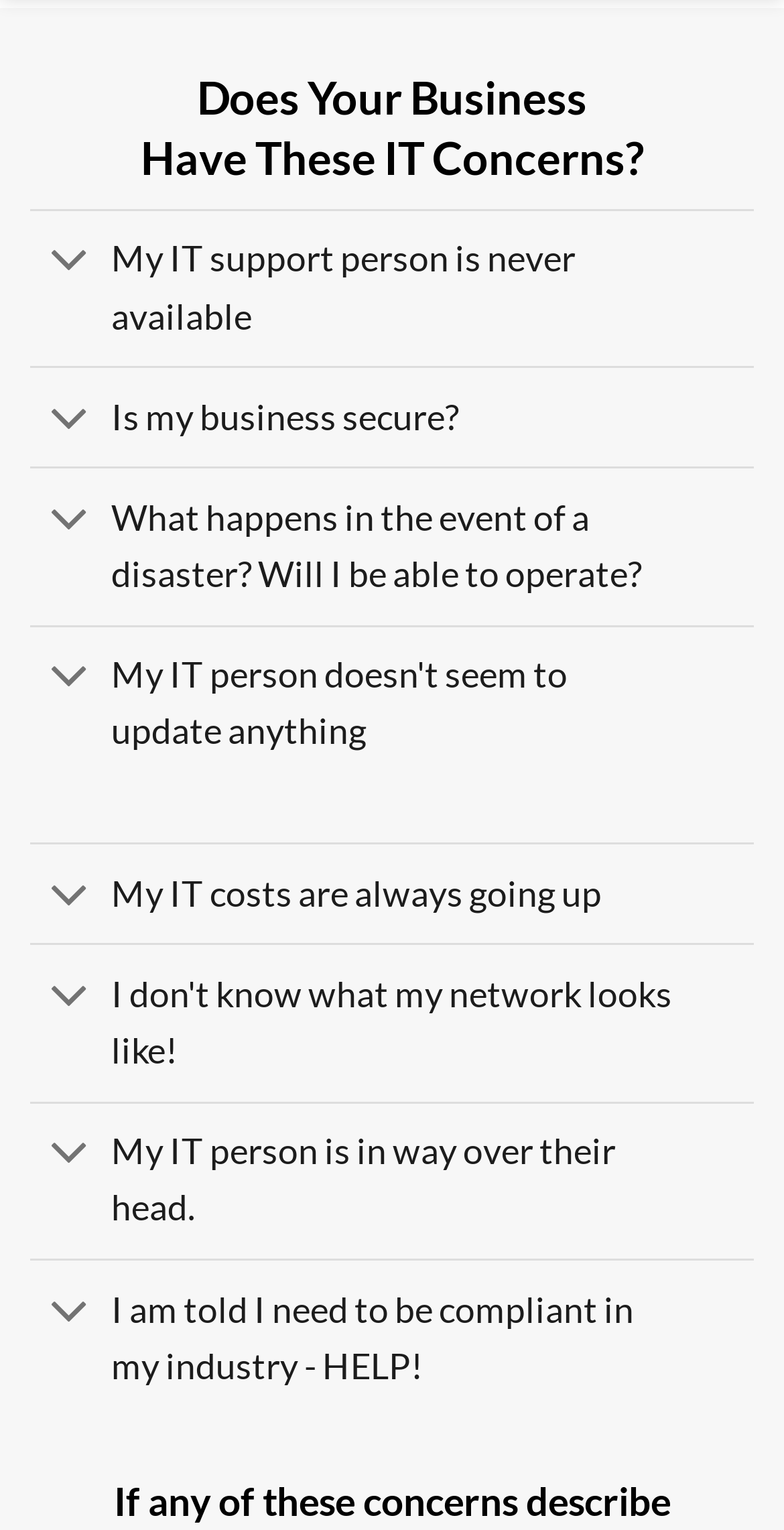Identify the bounding box coordinates for the region of the element that should be clicked to carry out the instruction: "Toggle 'My IT costs are always going up'". The bounding box coordinates should be four float numbers between 0 and 1, i.e., [left, top, right, bottom].

[0.038, 0.551, 0.962, 0.617]